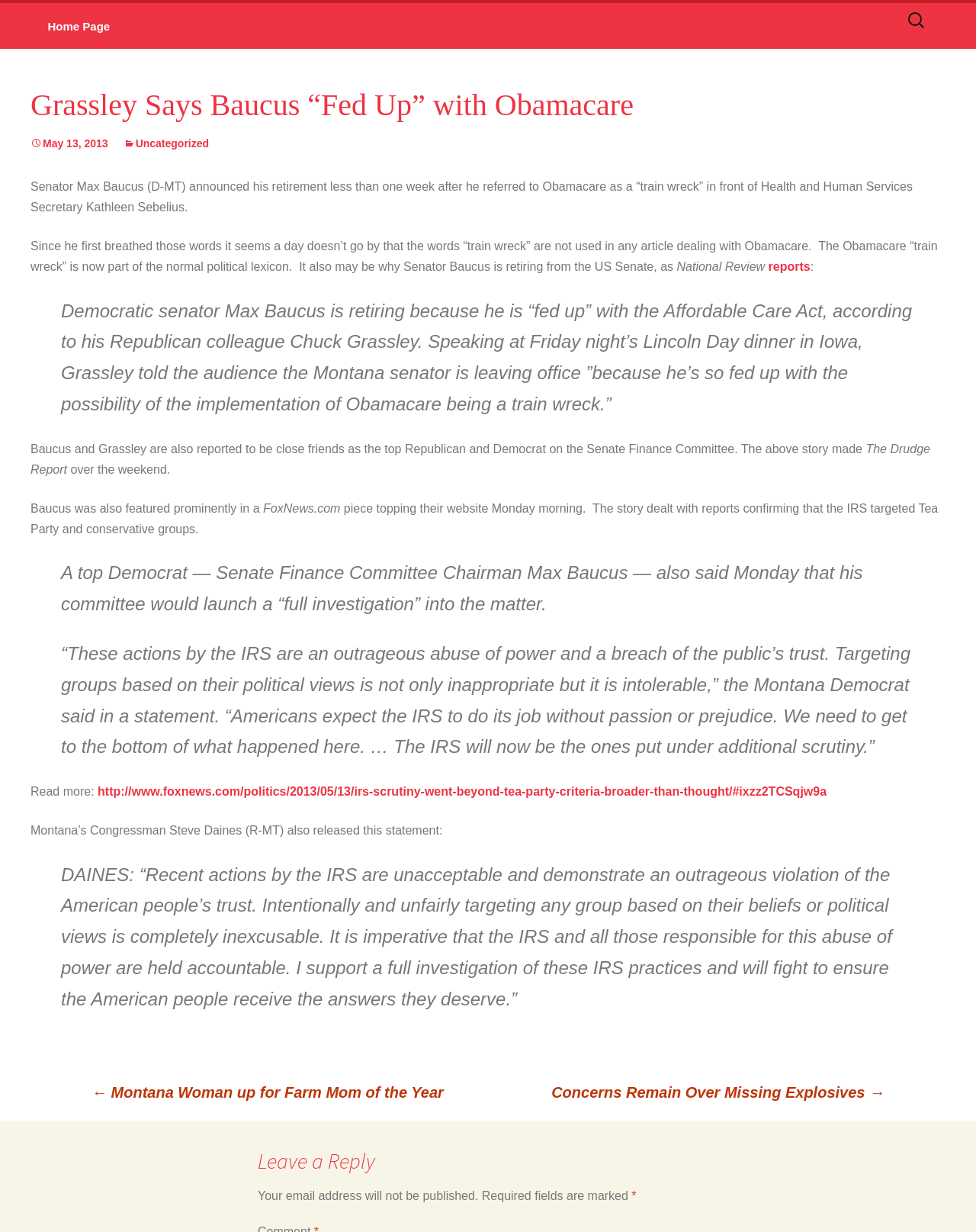Provide the bounding box coordinates of the section that needs to be clicked to accomplish the following instruction: "Read about Flexfit."

None